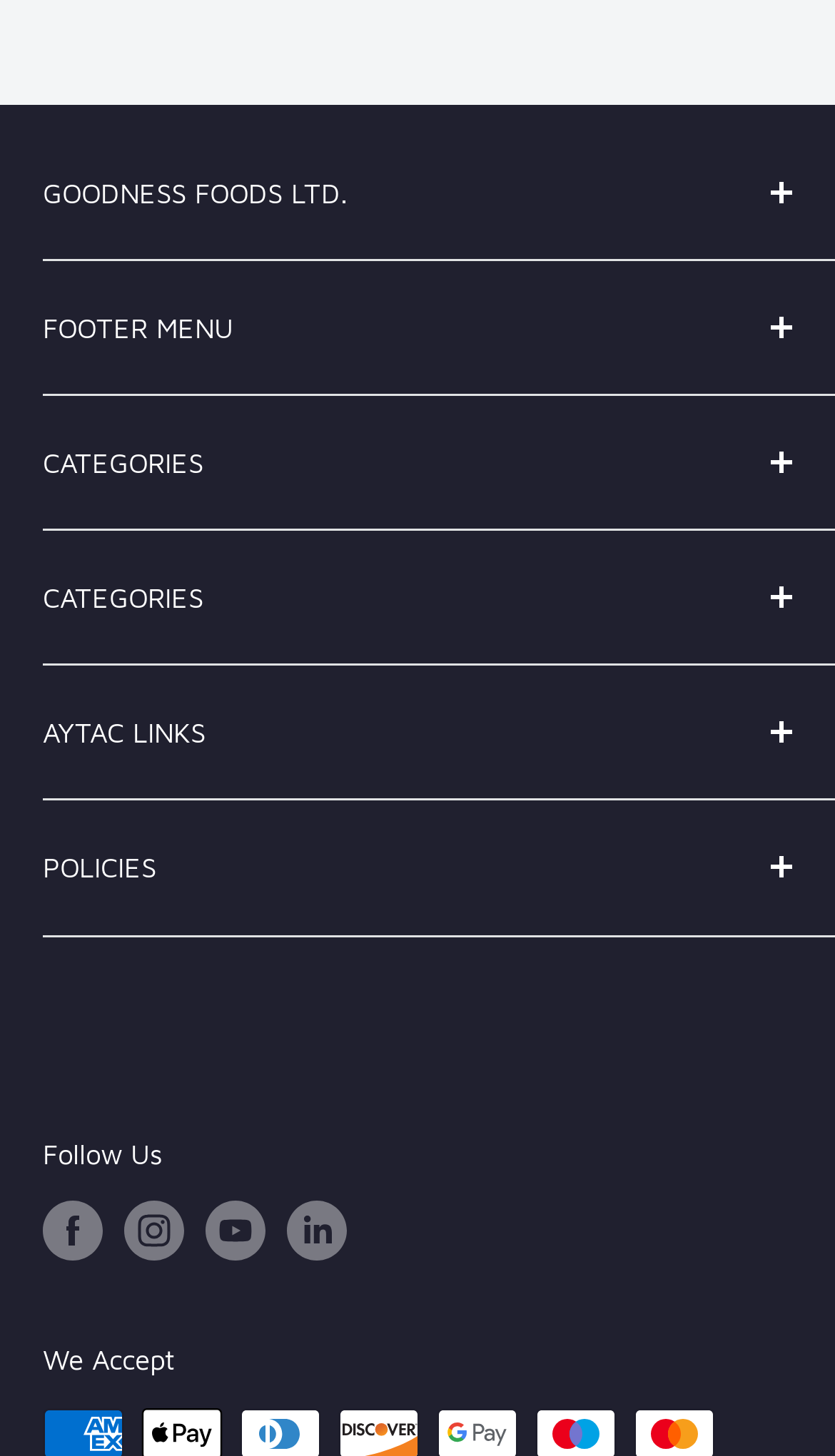Show me the bounding box coordinates of the clickable region to achieve the task as per the instruction: "Explore the 'Bakery' category".

[0.051, 0.352, 0.897, 0.397]